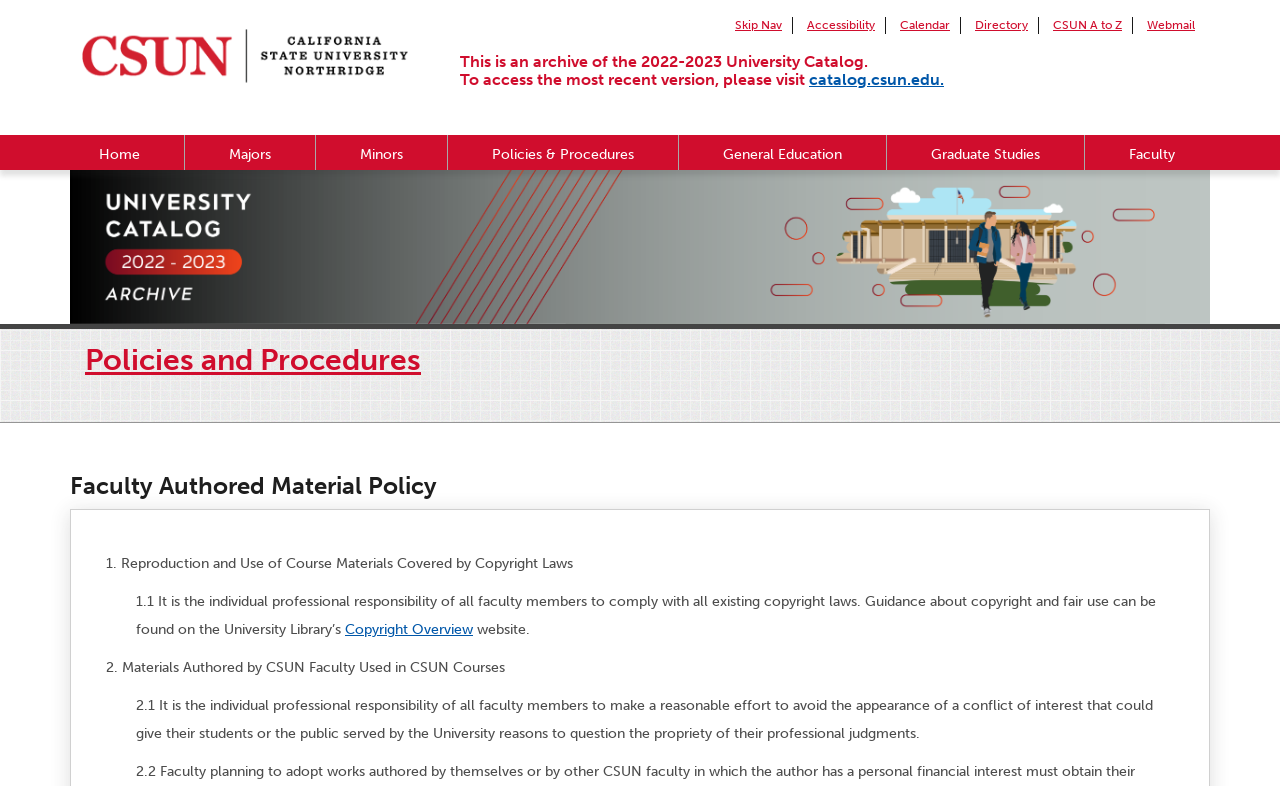Can you find the bounding box coordinates for the UI element given this description: "Faculty"? Provide the coordinates as four float numbers between 0 and 1: [left, top, right, bottom].

[0.848, 0.172, 0.952, 0.216]